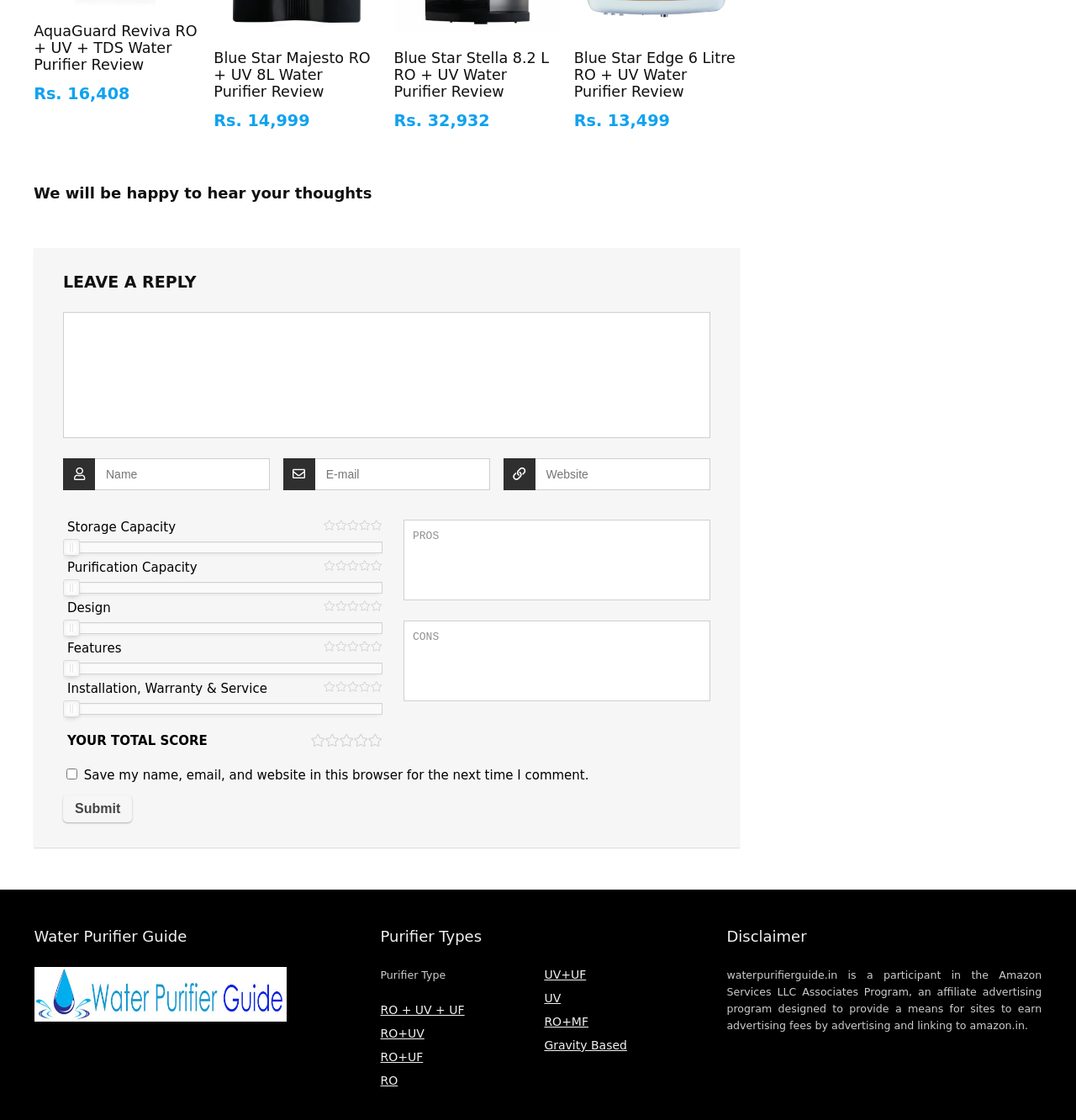Given the description "Go to Top", provide the bounding box coordinates of the corresponding UI element.

None